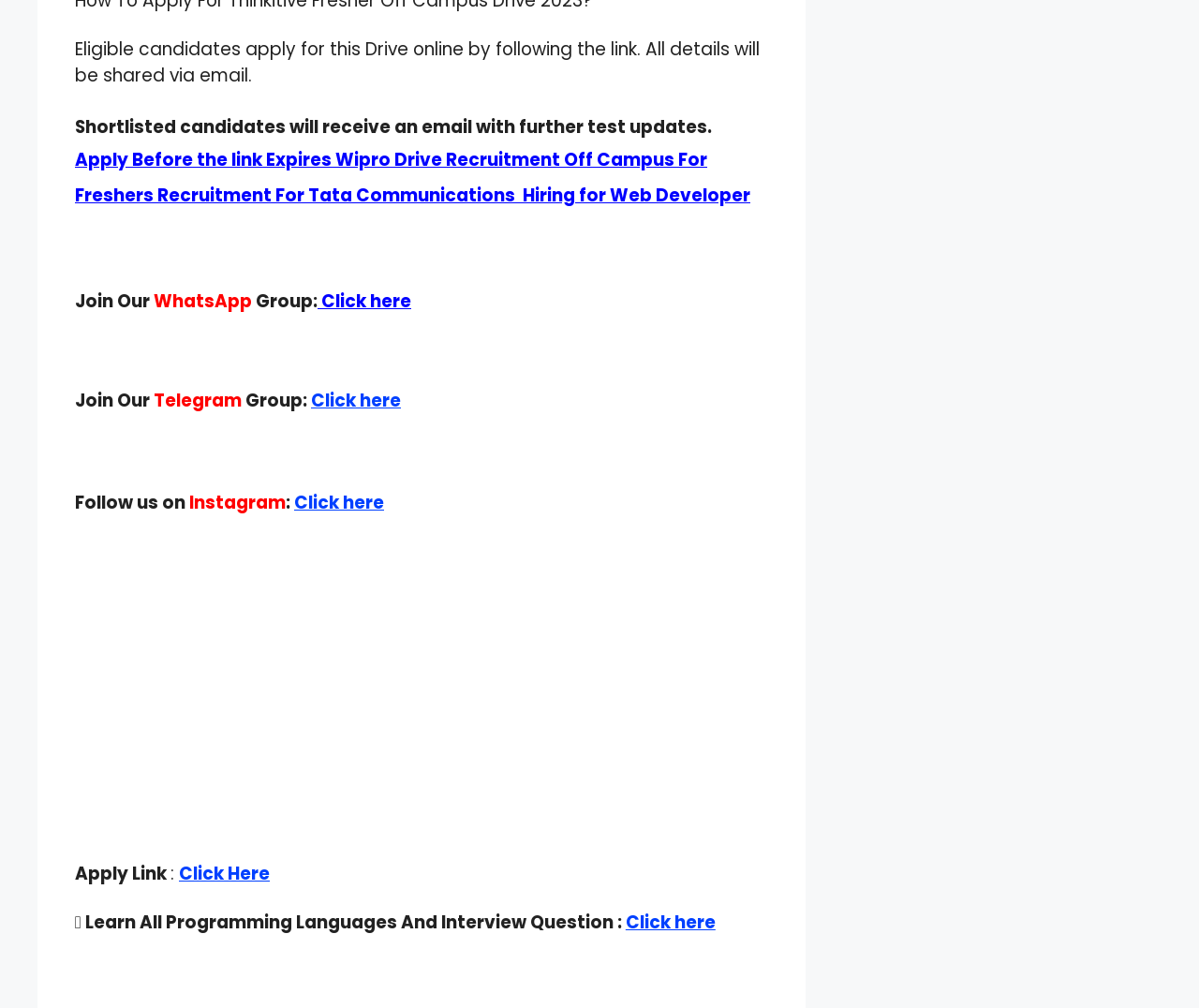Pinpoint the bounding box coordinates of the area that must be clicked to complete this instruction: "View Accenture Hiring Freshers 2024".

[0.719, 0.264, 0.938, 0.417]